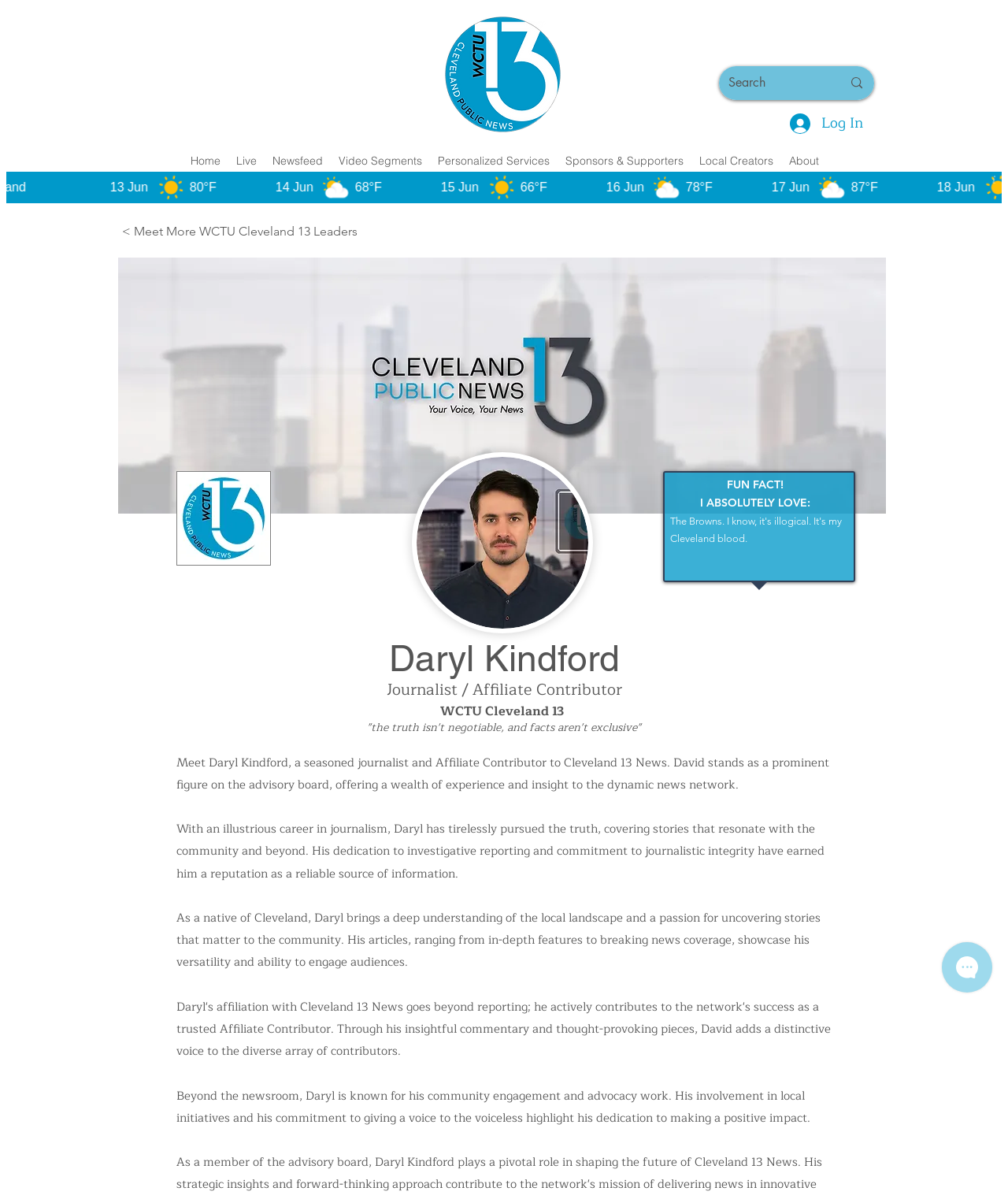Please mark the bounding box coordinates of the area that should be clicked to carry out the instruction: "View video segments".

[0.328, 0.125, 0.426, 0.144]